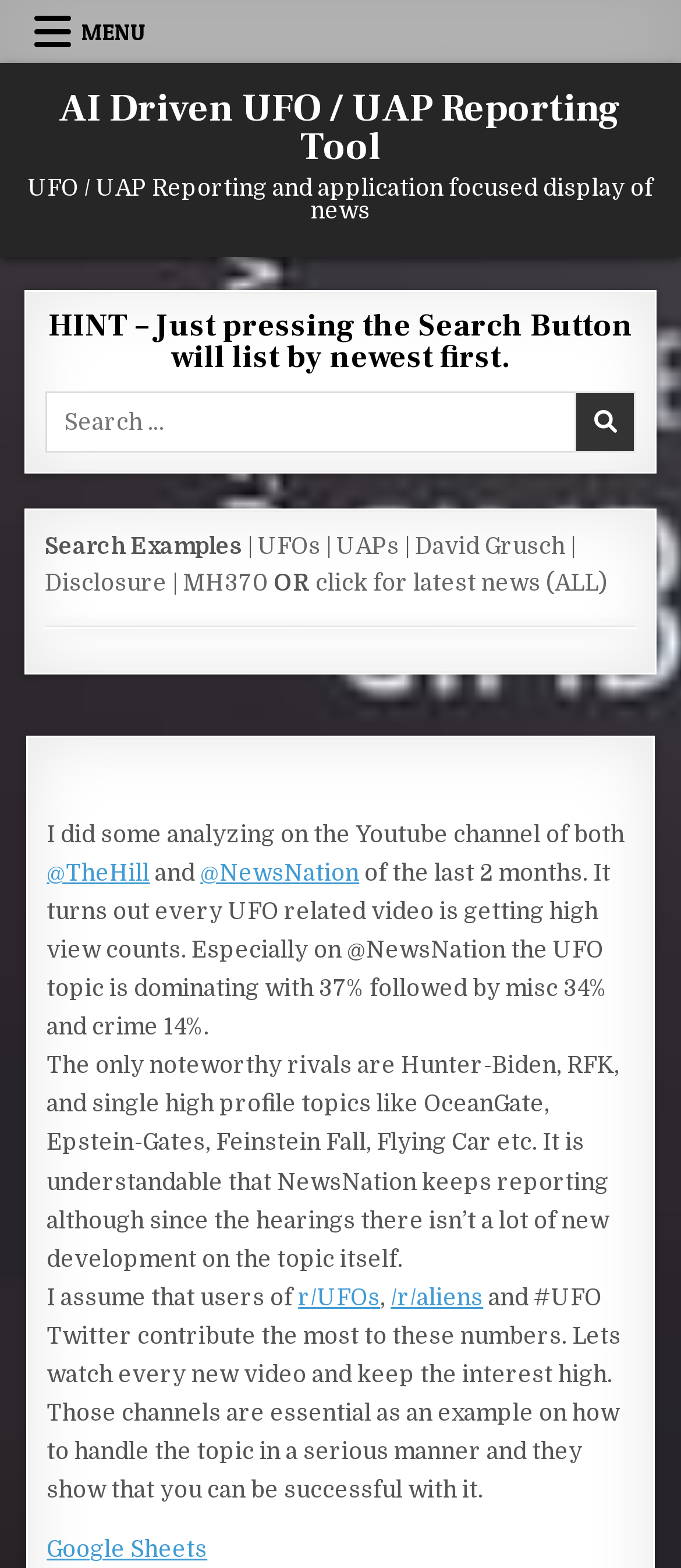What is the topic dominating on @NewsNation?
Based on the visual, give a brief answer using one word or a short phrase.

UFO